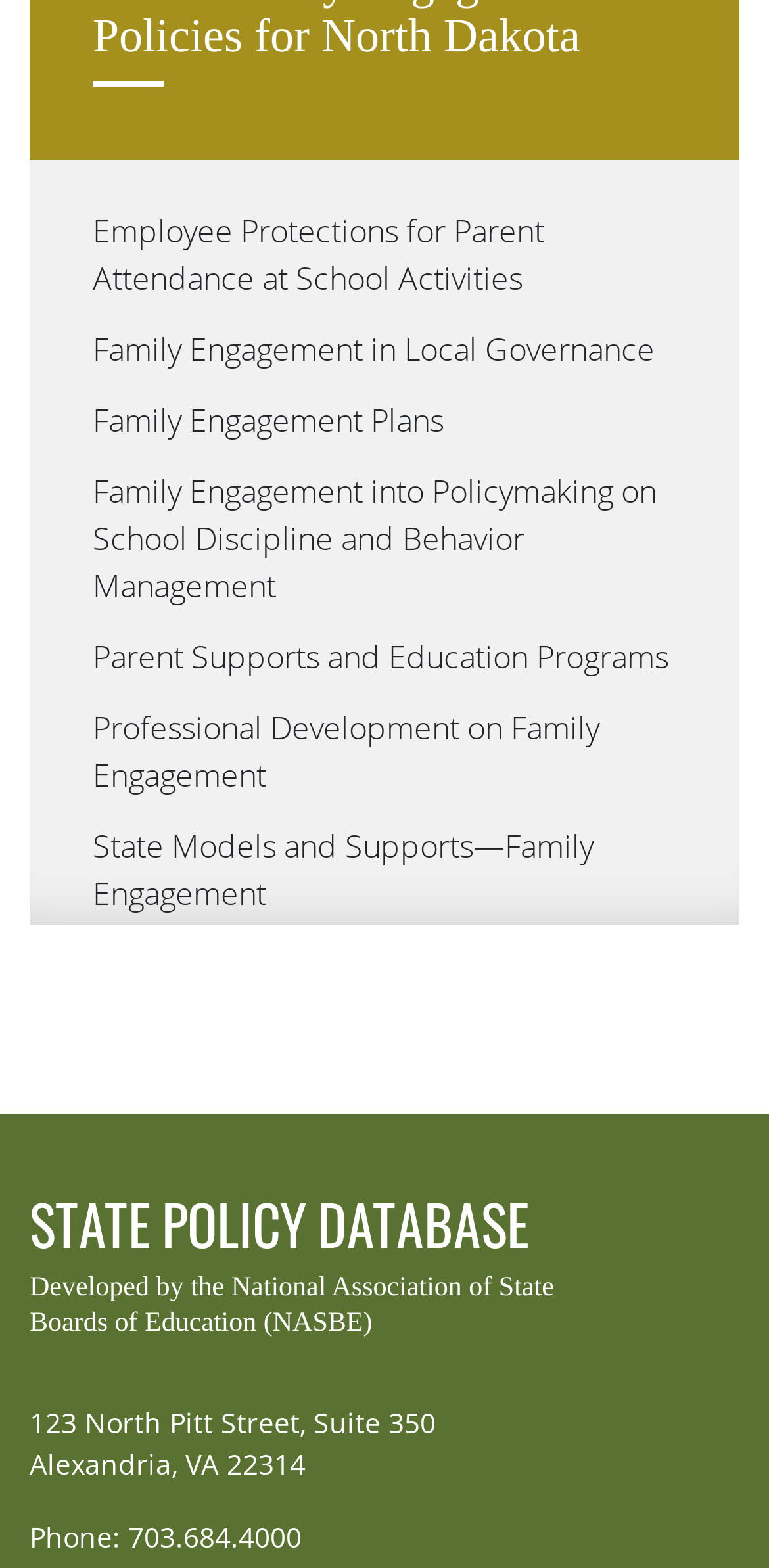Please provide a comprehensive response to the question below by analyzing the image: 
What is the address of the National Association of State Boards of Education (NASBE)?

I found the address of the National Association of State Boards of Education (NASBE) by reading the static text elements at the bottom of the webpage, which provide the address as '123 North Pitt Street, Suite 350, Alexandria, VA 22314'.